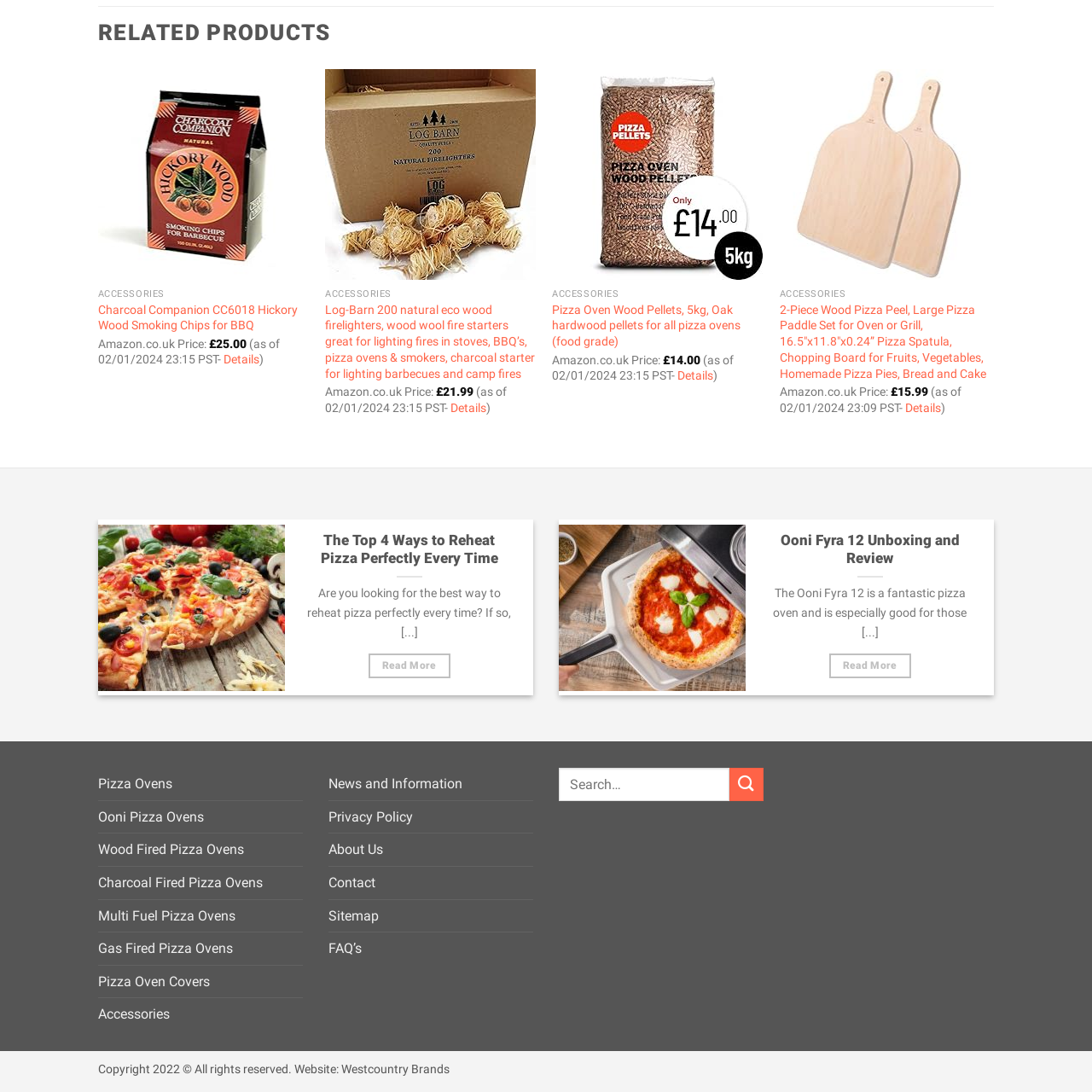Write a comprehensive caption detailing the image within the red boundary.

The image features the title "The Top 4 Ways to Reheat Pizza Perfectly Every Time." This visual serves as a captivating introduction to a guide aimed at helping pizza lovers achieve the best reheating results, ensuring that leftover pizza retains its delicious flavor and texture. Accompanying the title, there is a brief text that invites readers to explore the content further, suggesting practical tips and techniques. This image is part of a larger section labeled “RELATED PRODUCTS,” which seems to encompass a variety of cooking accessories and tools, including wood pellets and firelighters for enhancing barbecue and pizza oven experiences. Overall, the image effectively conveys the theme of optimizing pizza enjoyment, appealing to culinary enthusiasts seeking to elevate their reheating methods.